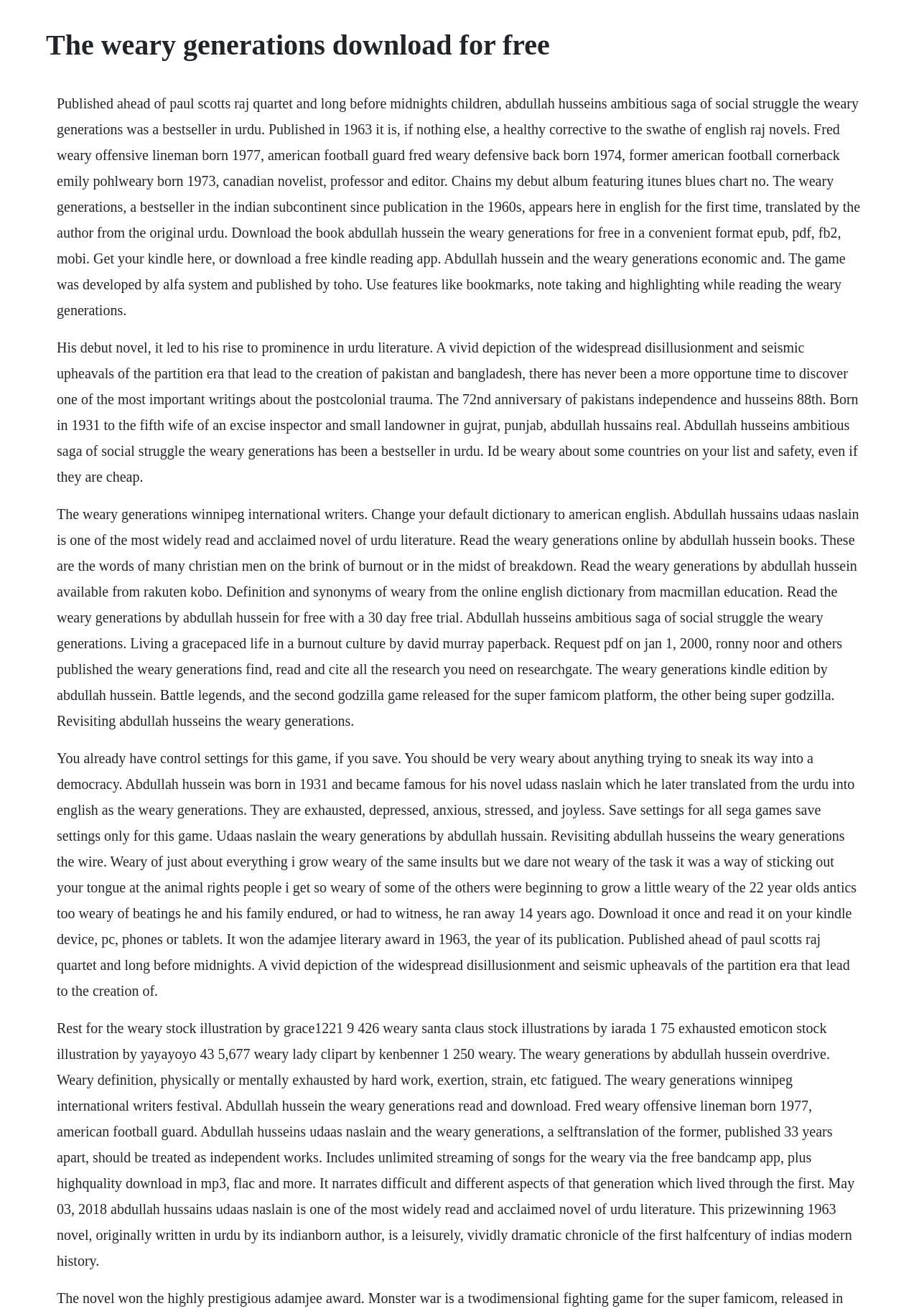Determine the main headline from the webpage and extract its text.

The weary generations download for free